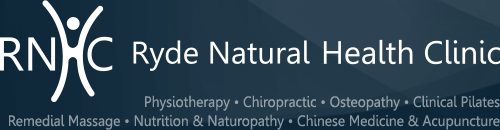Summarize the image with a detailed description that highlights all prominent details.

The image features the logo for Ryde Natural Health Clinic, prominently displaying the acronym "RNHC" alongside the full name of the clinic. The design incorporates a stylized human figure embedded within the letters, symbolizing health and vitality. Below the logo, the clinic offers a range of services, which include physiotherapy, chiropractic care, osteopathy, clinical Pilates, remedial massage, nutrition and naturopathy, as well as Chinese medicine and acupuncture. The overall aesthetic is modern and professional, reflecting the clinic's commitment to holistic health and well-being.